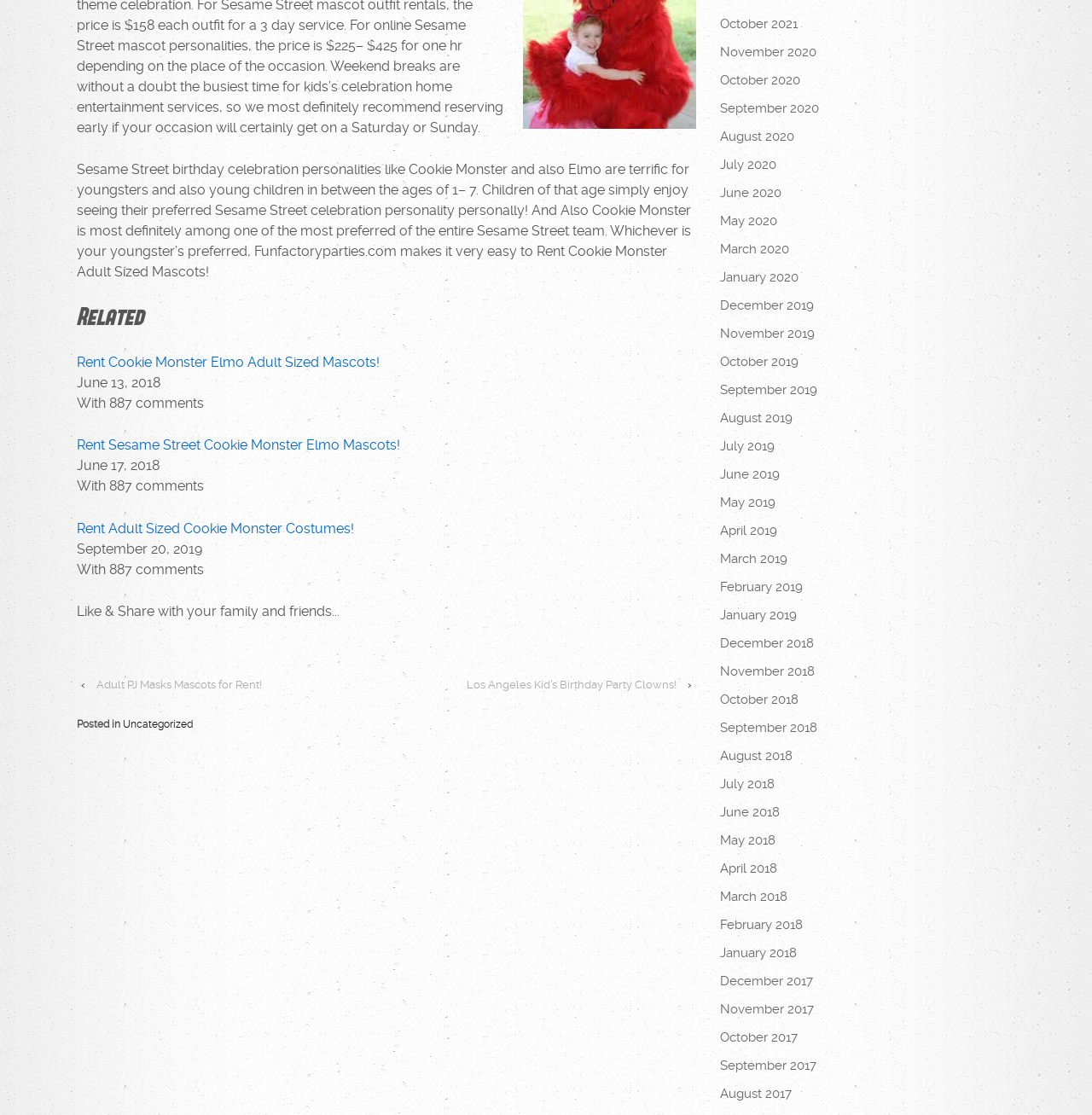Find the bounding box coordinates for the area that should be clicked to accomplish the instruction: "View related posts".

[0.07, 0.273, 0.637, 0.296]